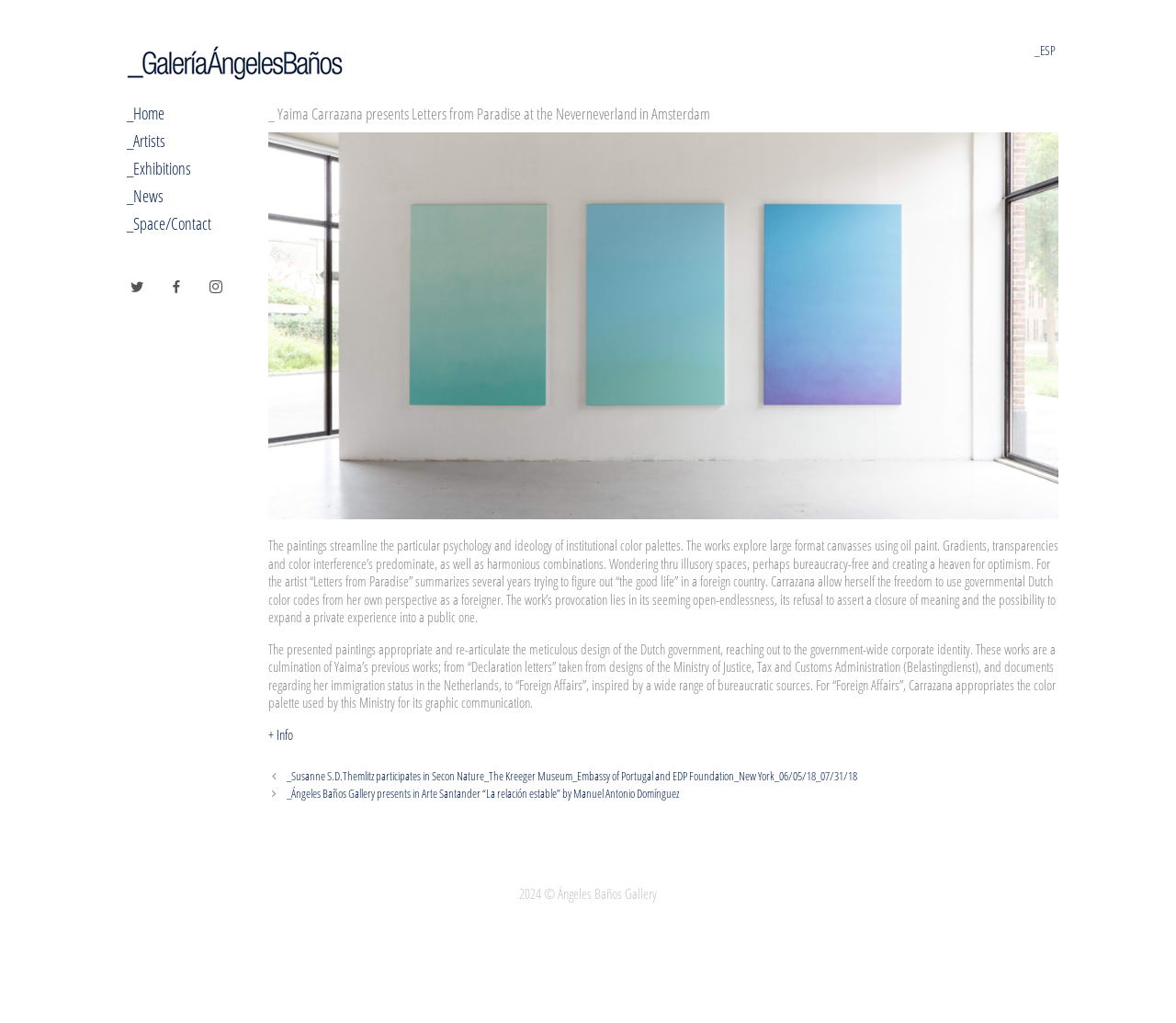What is the year of the copyright?
Refer to the image and provide a detailed answer to the question.

I found the answer by looking at the static text element at the bottom of the webpage, which contains the copyright information '2024 © Ángeles Baños Gallery'.